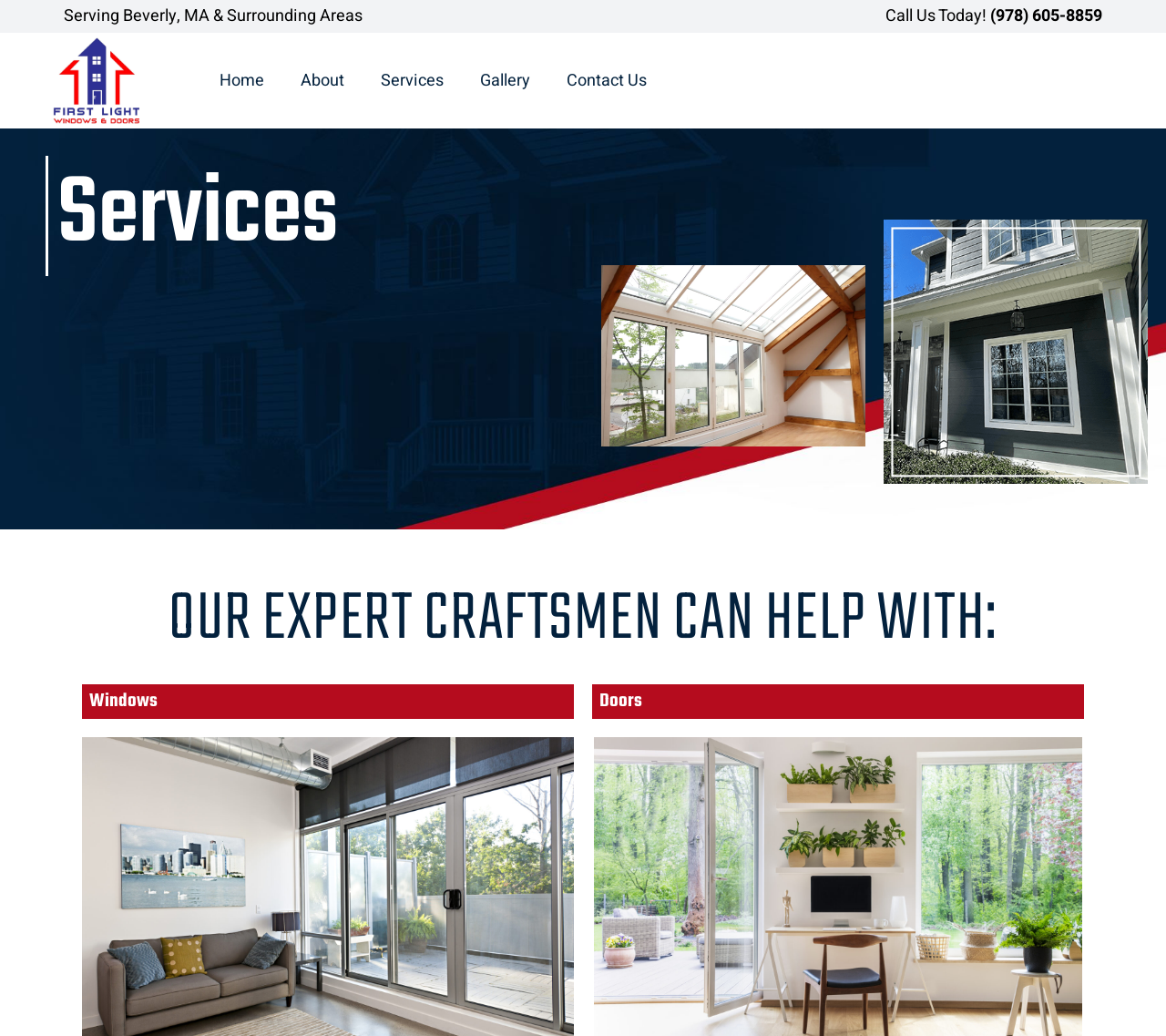Identify the bounding box coordinates of the specific part of the webpage to click to complete this instruction: "View services".

[0.311, 0.058, 0.396, 0.098]